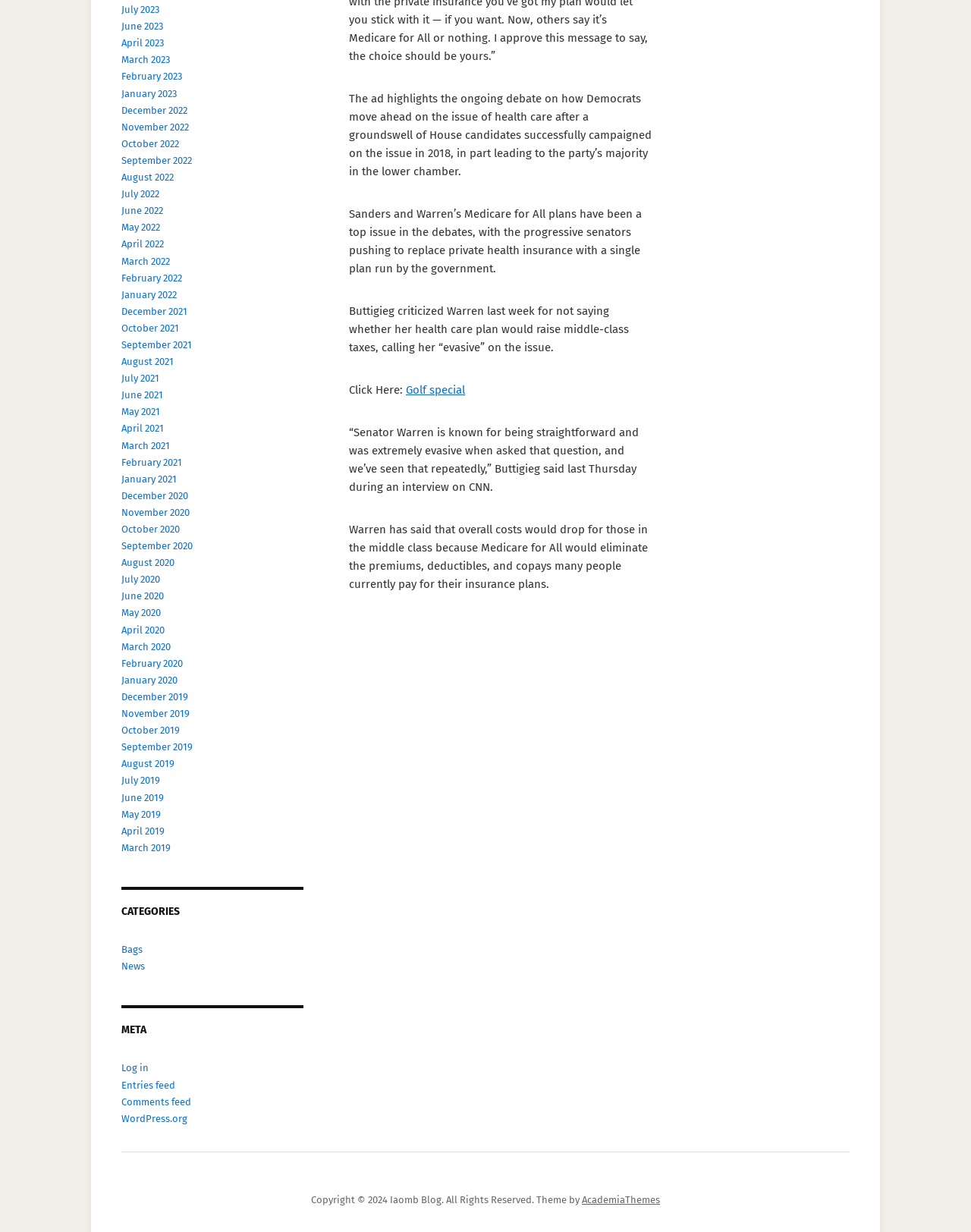Determine the bounding box coordinates of the clickable region to follow the instruction: "Read about Golf special".

[0.418, 0.311, 0.479, 0.322]